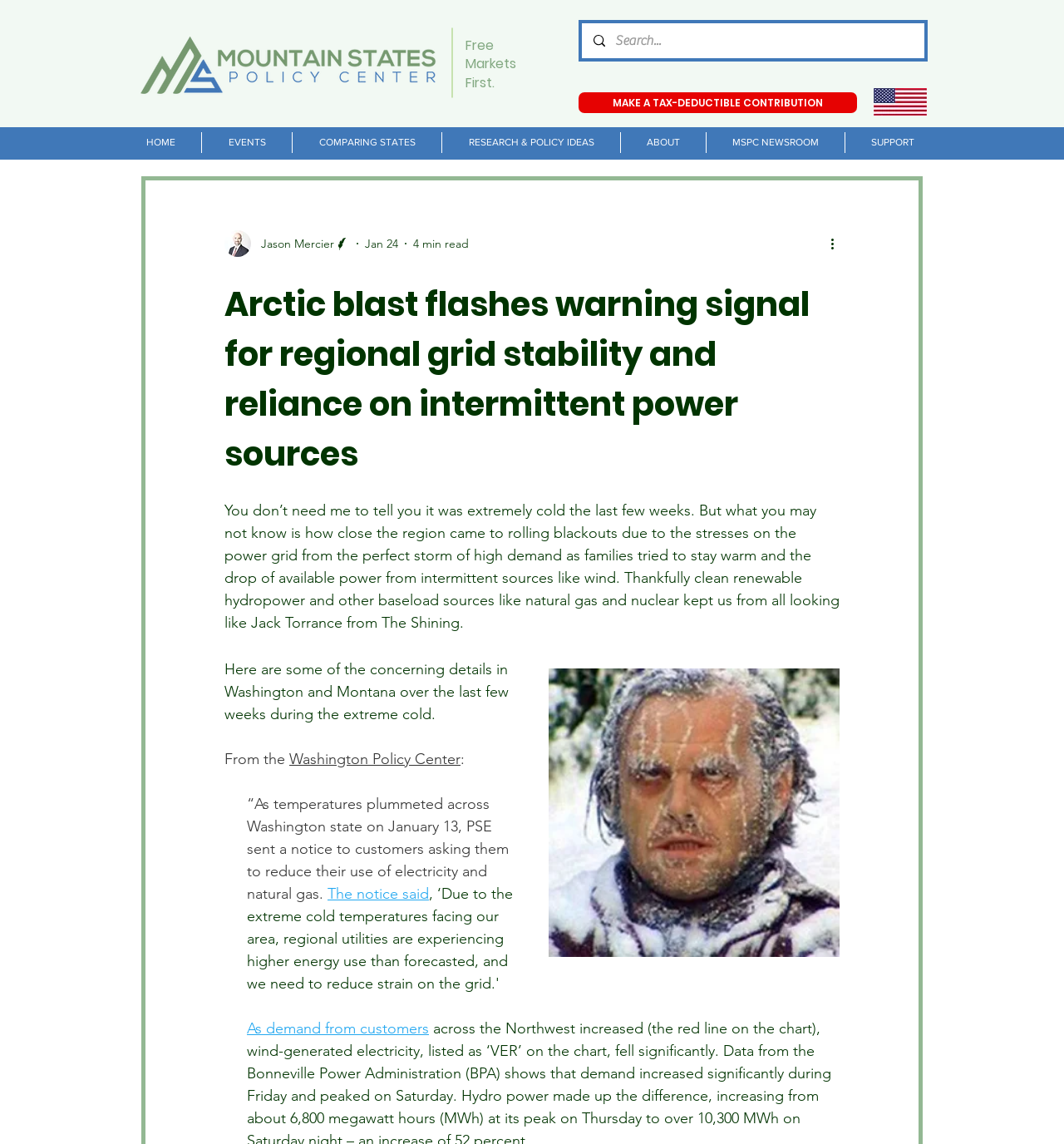Determine the bounding box coordinates for the area that needs to be clicked to fulfill this task: "Make a tax-deductible contribution". The coordinates must be given as four float numbers between 0 and 1, i.e., [left, top, right, bottom].

[0.544, 0.081, 0.805, 0.099]